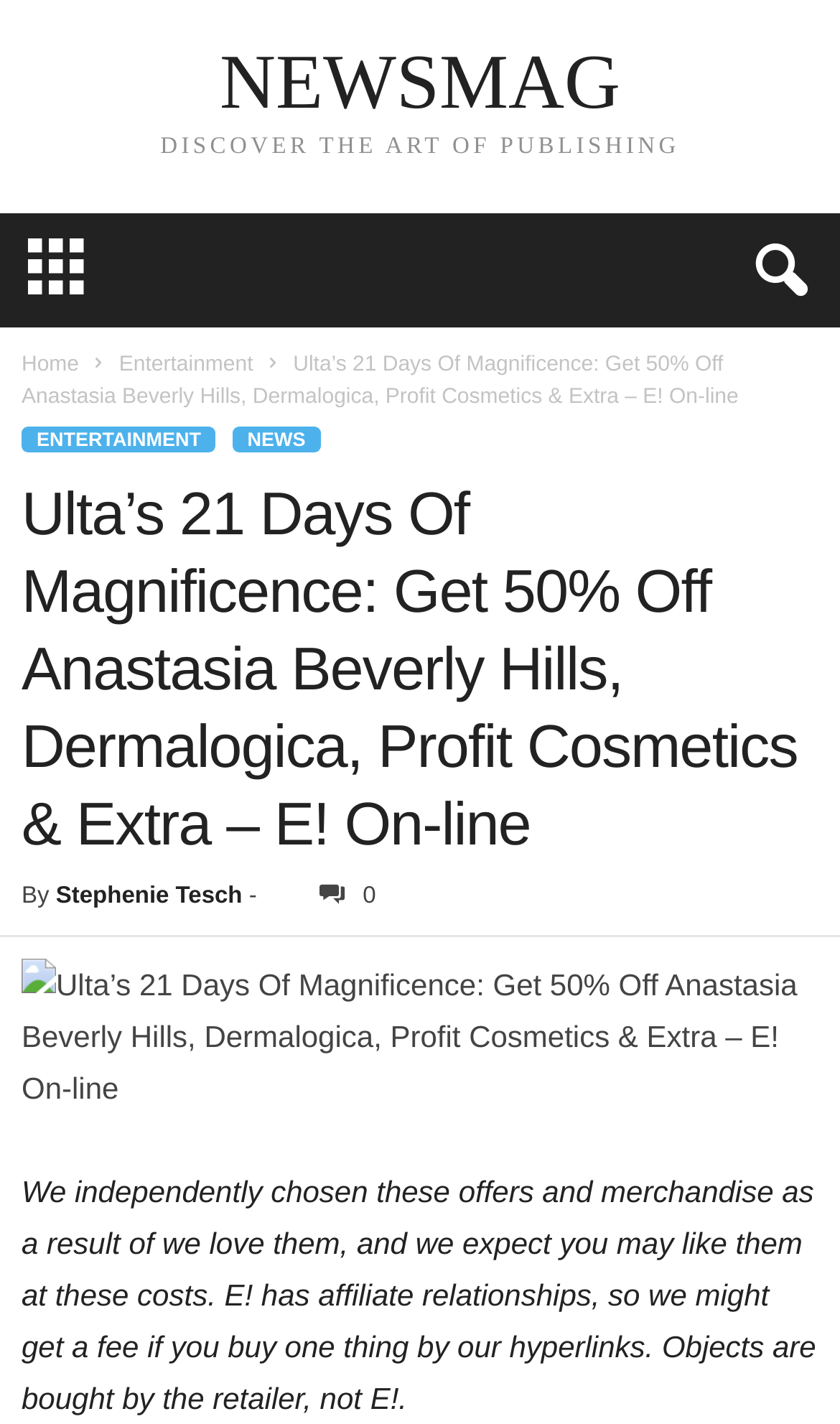Please determine the bounding box coordinates of the element to click on in order to accomplish the following task: "Click the Home button". Ensure the coordinates are four float numbers ranging from 0 to 1, i.e., [left, top, right, bottom].

[0.864, 0.157, 0.977, 0.223]